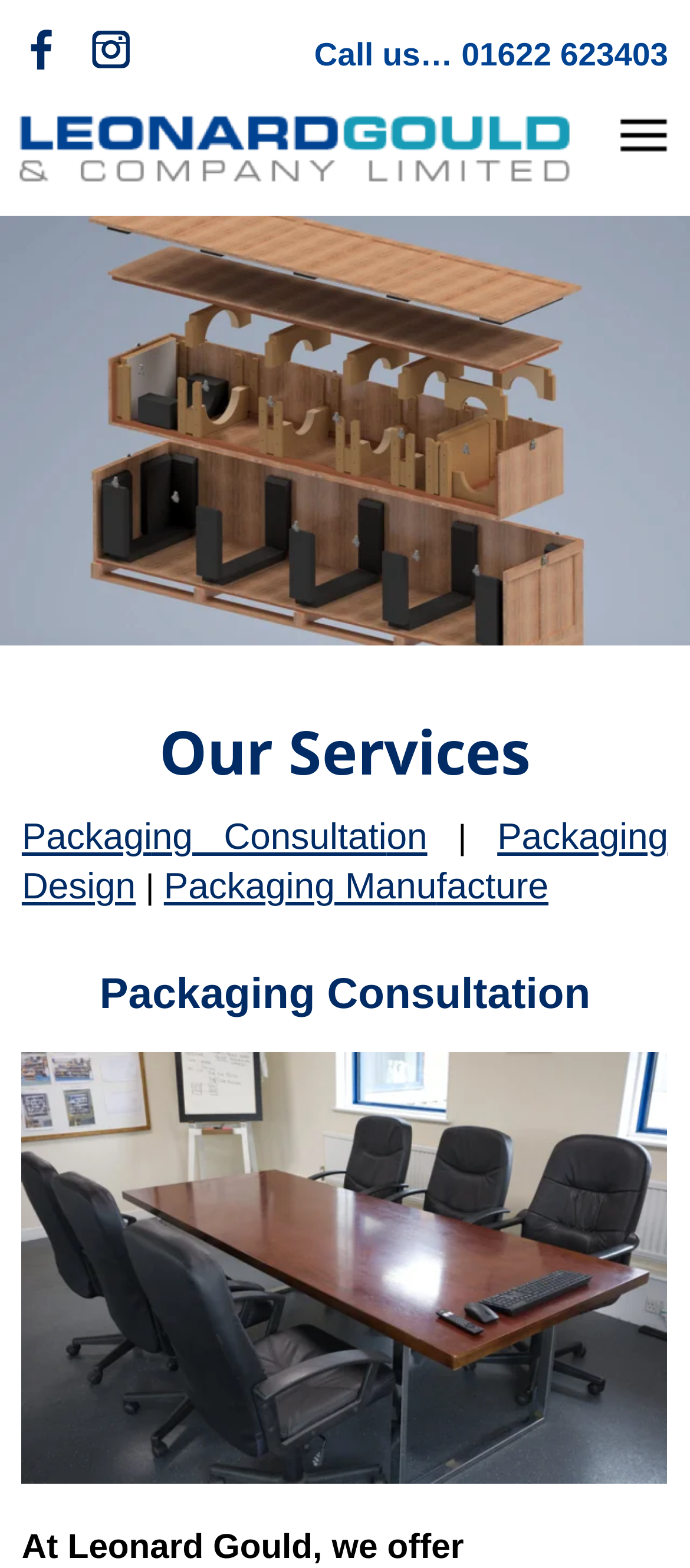What is the company name?
Refer to the image and give a detailed response to the question.

I found the company name by looking at the image element with the text 'Leonard Gould Industrial Packaging, Maidstone, Kent' which is located at the top of the page.